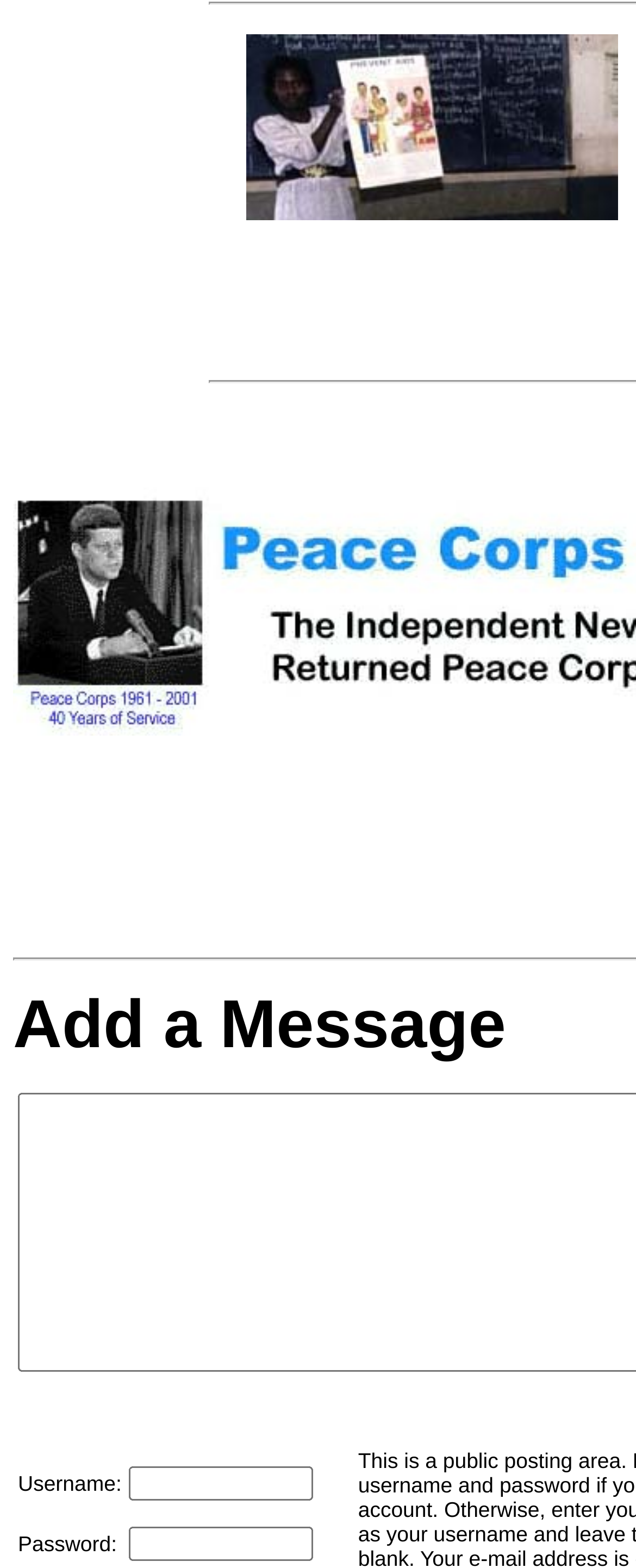Use a single word or phrase to answer this question: 
What is the date mentioned on the webpage?

March 17 2005